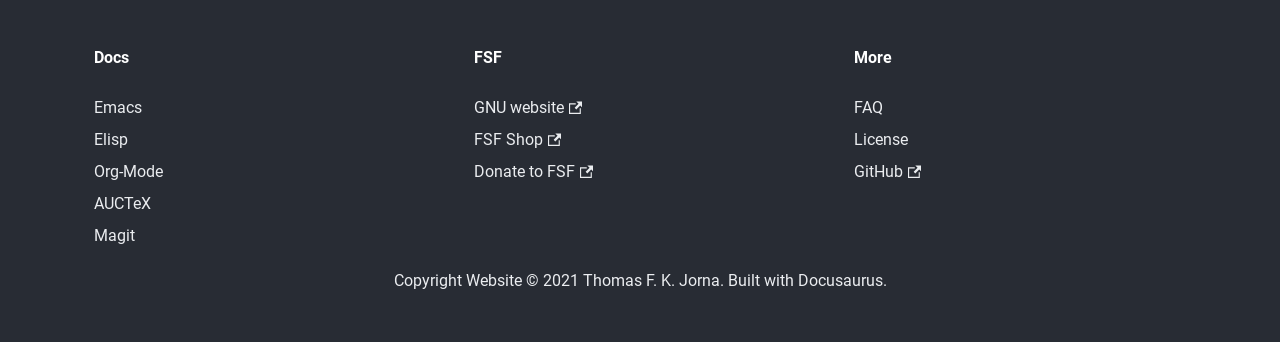Determine the bounding box coordinates of the region that needs to be clicked to achieve the task: "Log in".

None